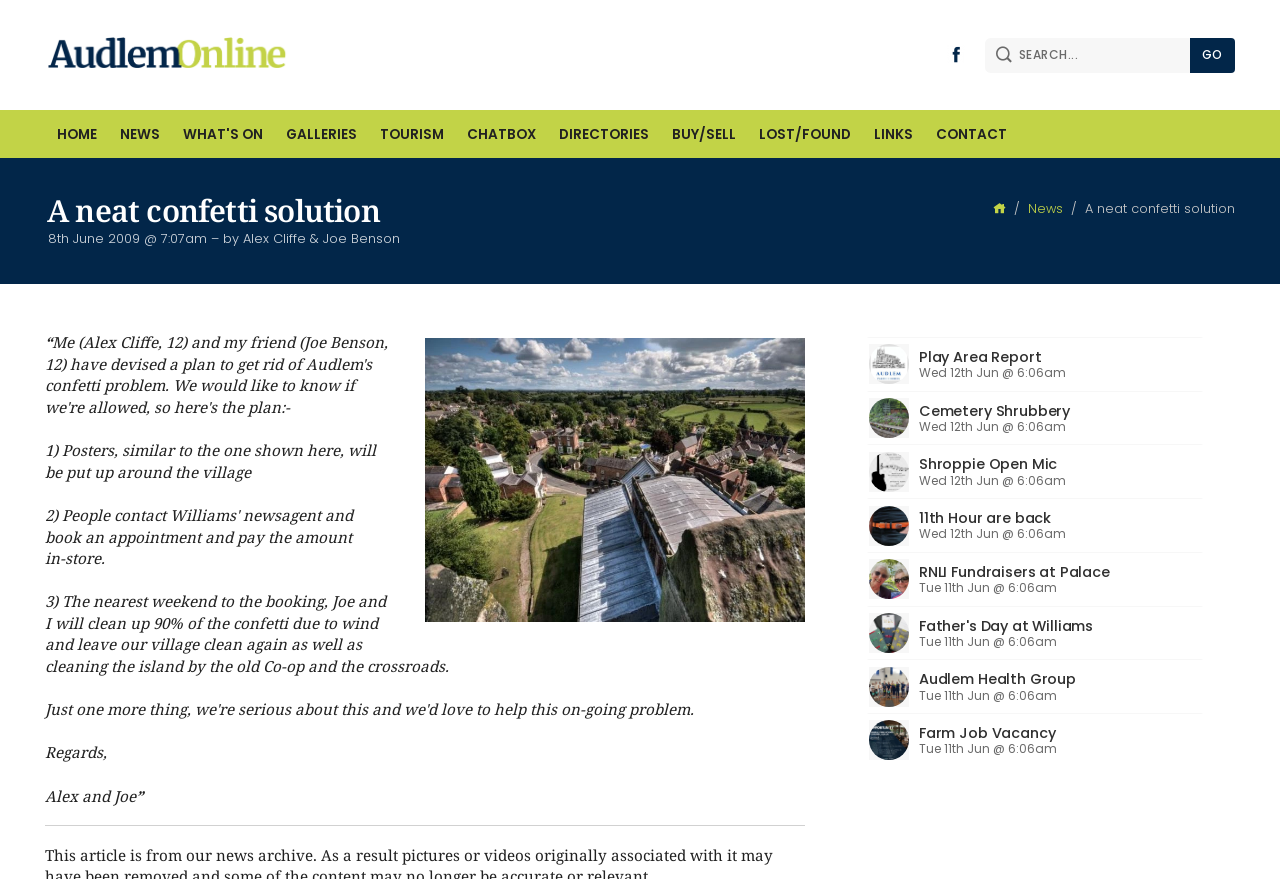Please locate the bounding box coordinates of the element's region that needs to be clicked to follow the instruction: "Click the GO button". The bounding box coordinates should be provided as four float numbers between 0 and 1, i.e., [left, top, right, bottom].

[0.93, 0.043, 0.965, 0.083]